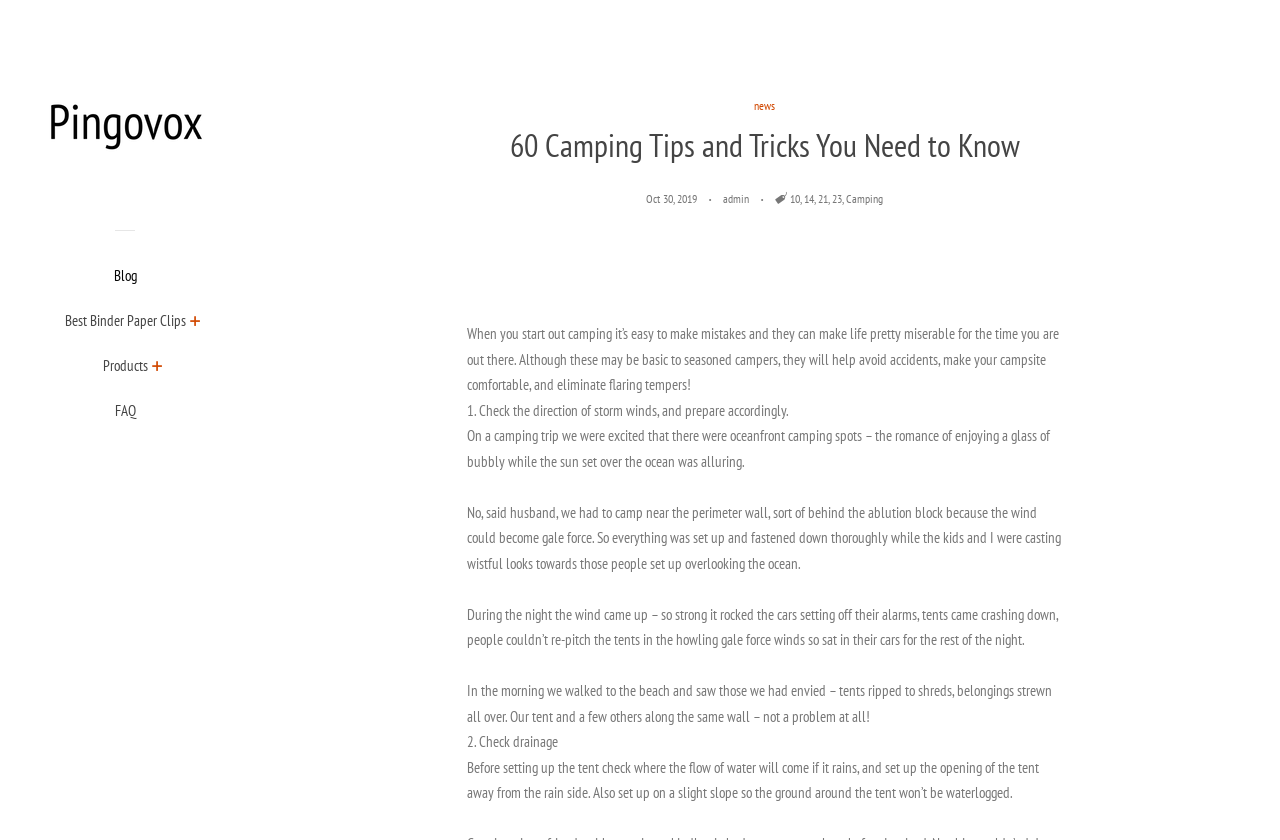Determine the bounding box coordinates of the area to click in order to meet this instruction: "Click the 'Camping' tag".

[0.661, 0.228, 0.69, 0.245]